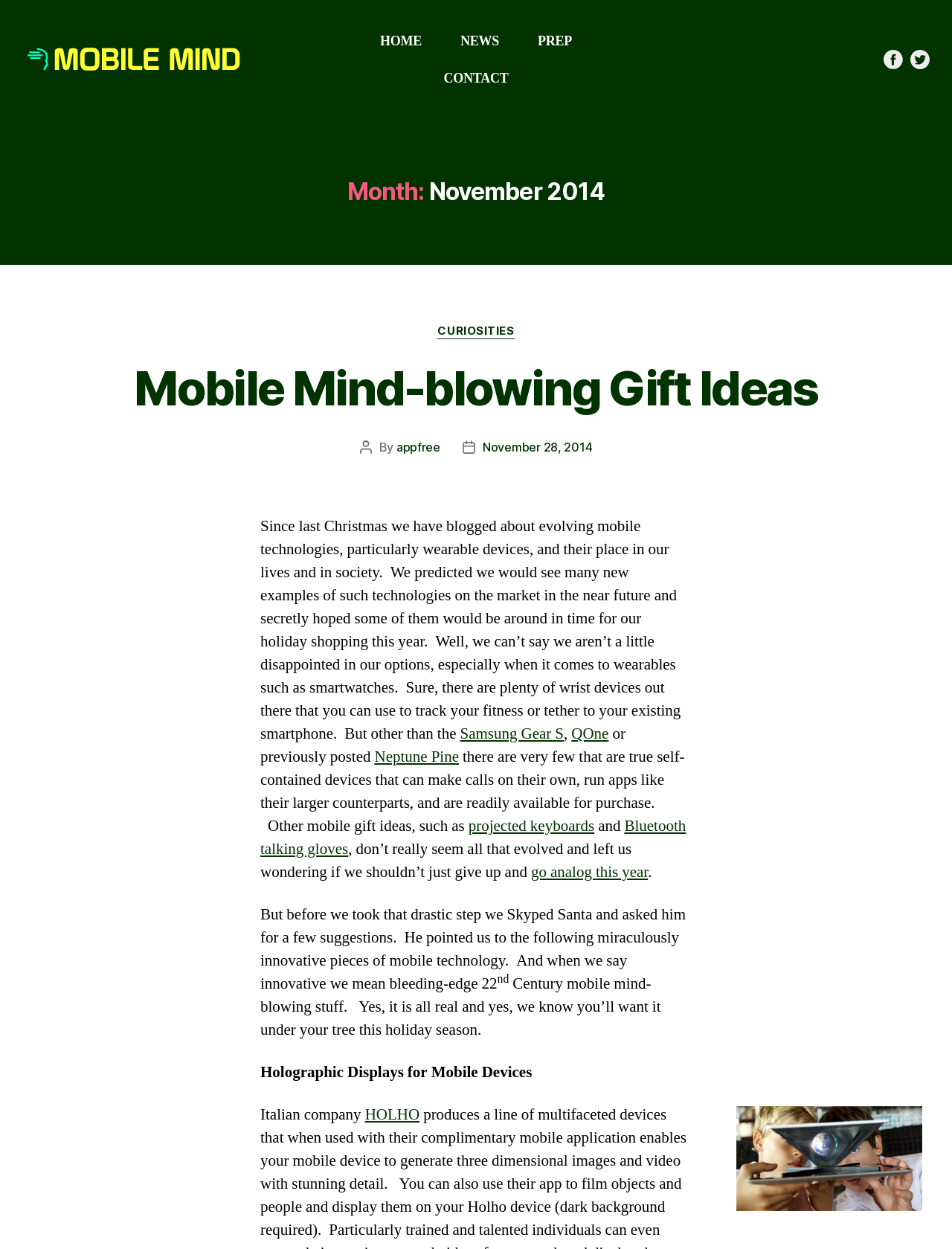Specify the bounding box coordinates of the area that needs to be clicked to achieve the following instruction: "Click HOLHO".

[0.383, 0.885, 0.441, 0.901]